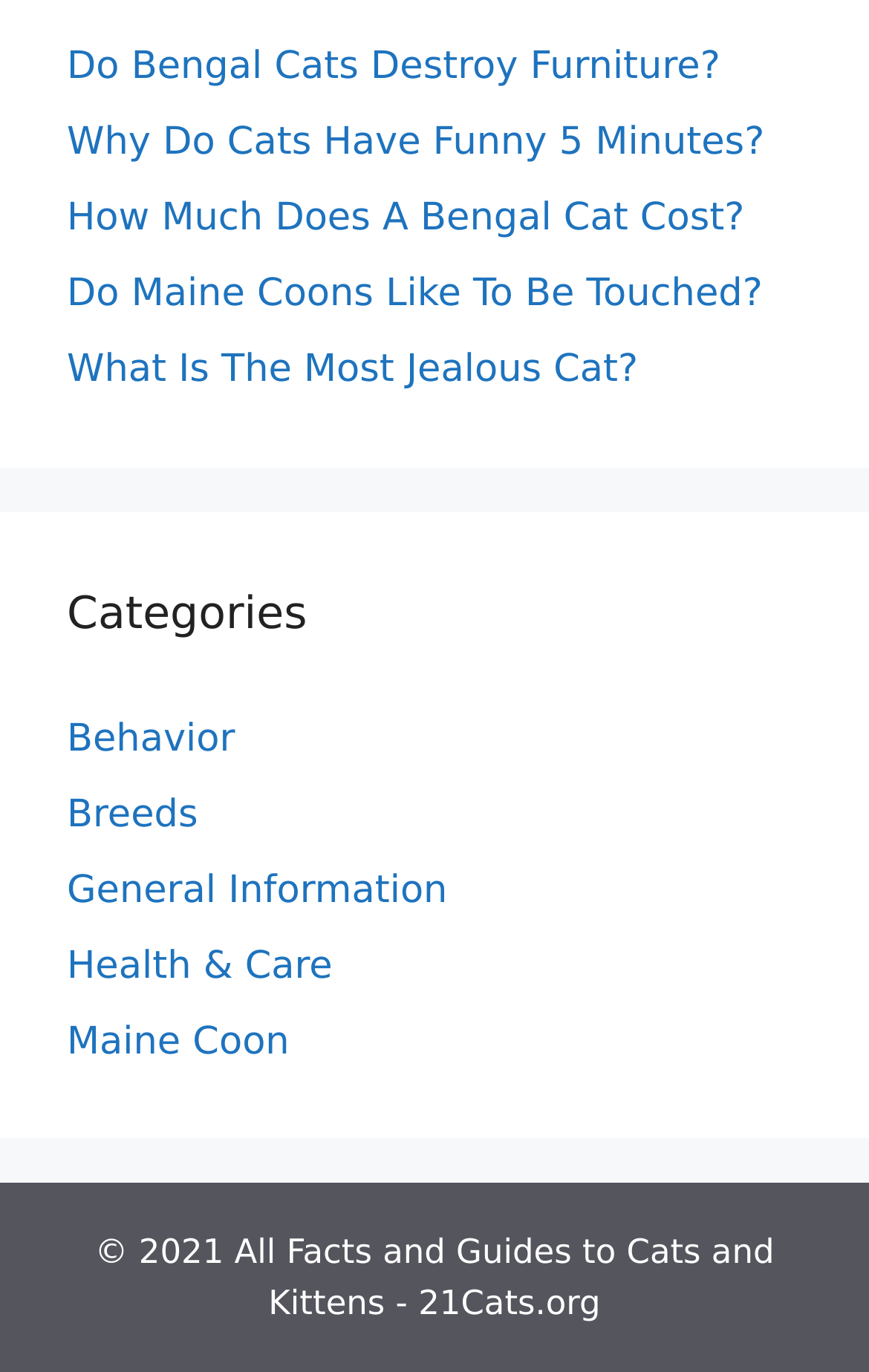Identify the bounding box coordinates for the region to click in order to carry out this instruction: "click the first link". Provide the coordinates using four float numbers between 0 and 1, formatted as [left, top, right, bottom].

None